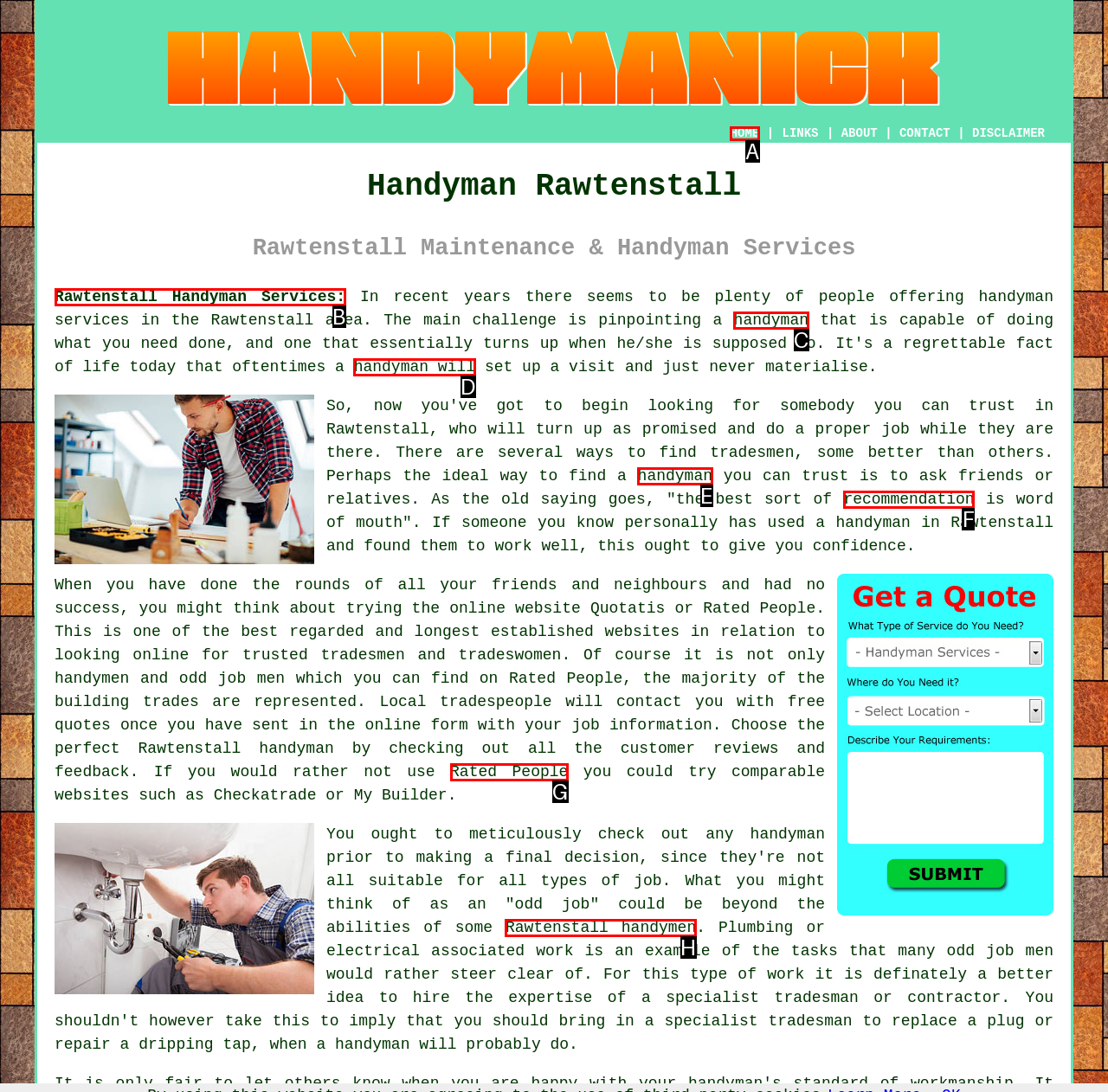Given the description: Rawtenstall Handyman Services:, identify the HTML element that corresponds to it. Respond with the letter of the correct option.

B